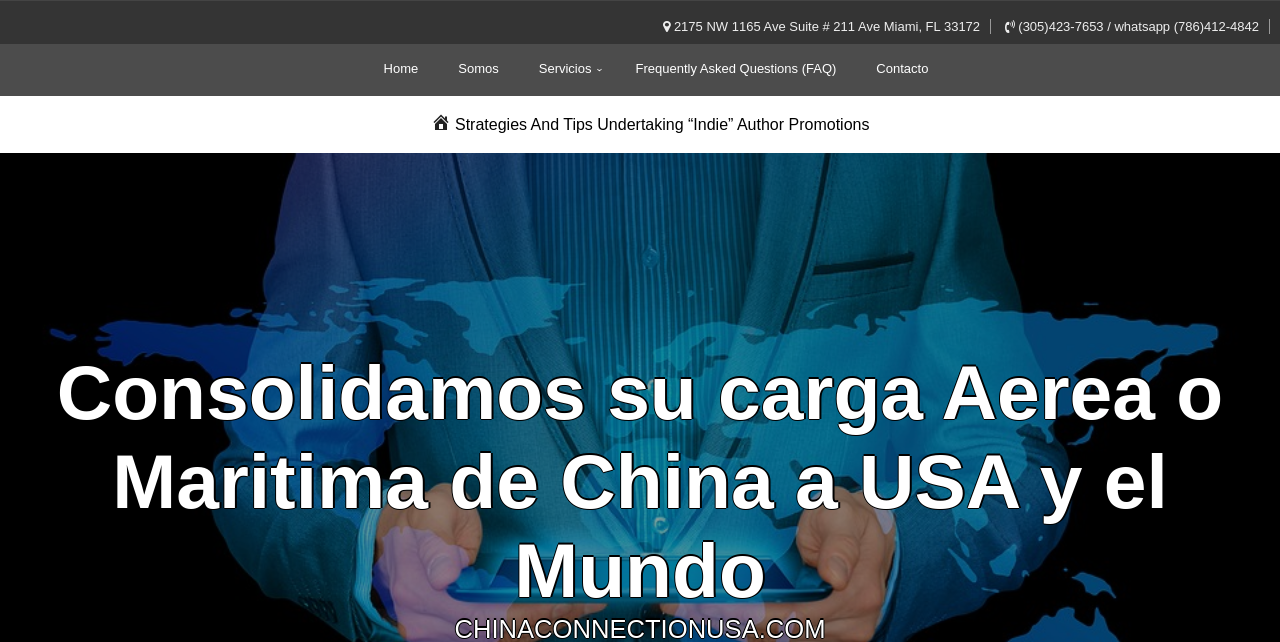Please give a succinct answer using a single word or phrase:
How many phone numbers are provided?

2